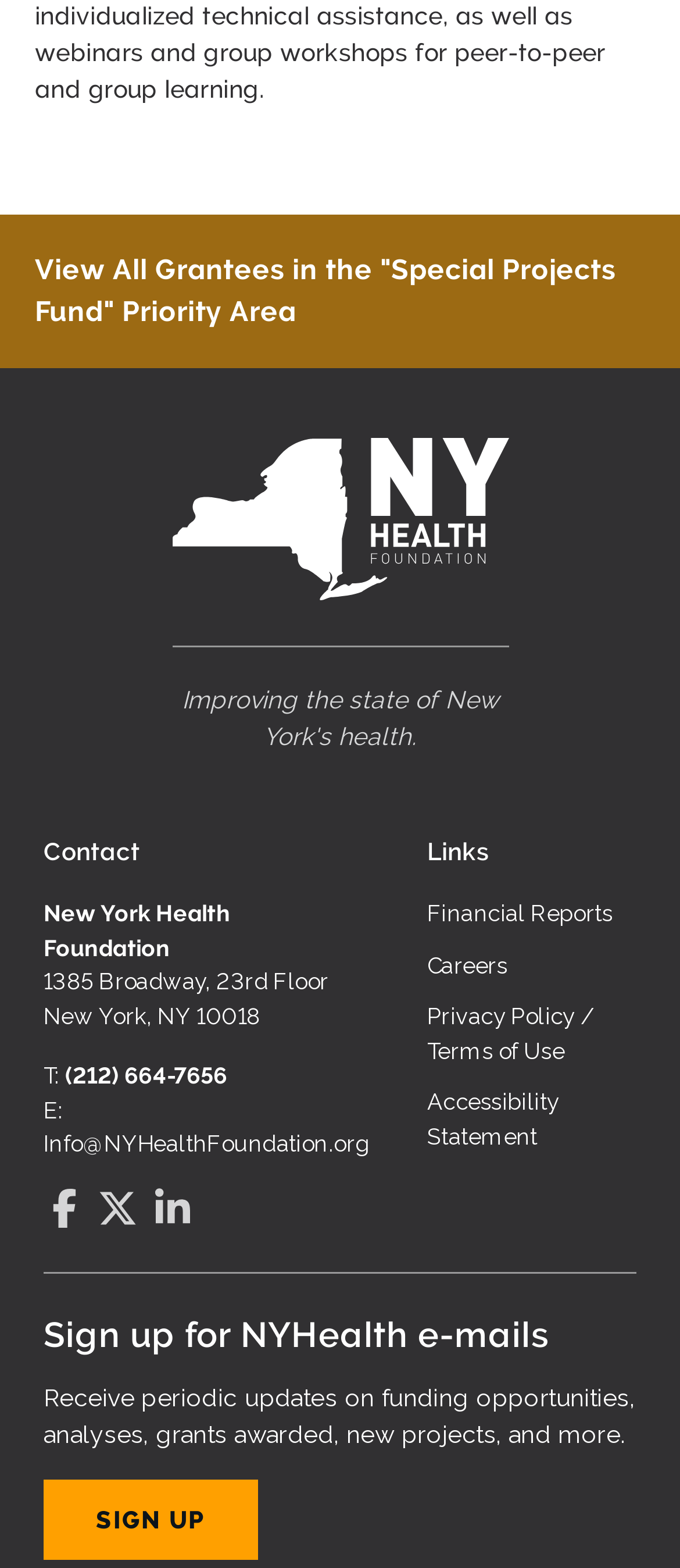Analyze the image and answer the question with as much detail as possible: 
How many links are available in the footer navigation?

I counted the number of links in the footer navigation section, which includes links to 'Financial Reports', 'Careers', 'Privacy Policy / Terms of Use', and 'Accessibility Statement'.